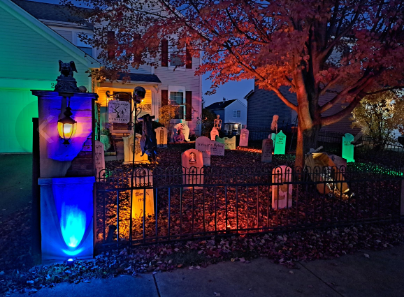Give a detailed account of the elements present in the image.

This captivating Halloween display showcases a creatively decorated front yard, perfectly embodying the spirit of the season. The scene is set at dusk, where colorful lighting enhances the eerie atmosphere. Vibrant green, blue, and orange lights illuminate the entrance, highlighting a spooky graveyard filled with tombstones and ghostly figures. 

In the foreground, a decorative lantern casts a warm glow, contrasting with the cool colors and adding to the haunting charm. The meticulously arranged decorations include carved gravestones and skeletal figures that peek through a black wrought-iron fence. Above, branches of a tree adorned with autumn leaves create a beautiful backdrop, completing this enchanting and slightly spooky Halloween scene. 

This display was part of the Montgomery Beautification Committee's Halloween Display Contest, which encourages community members to showcase their festive decorations each year.